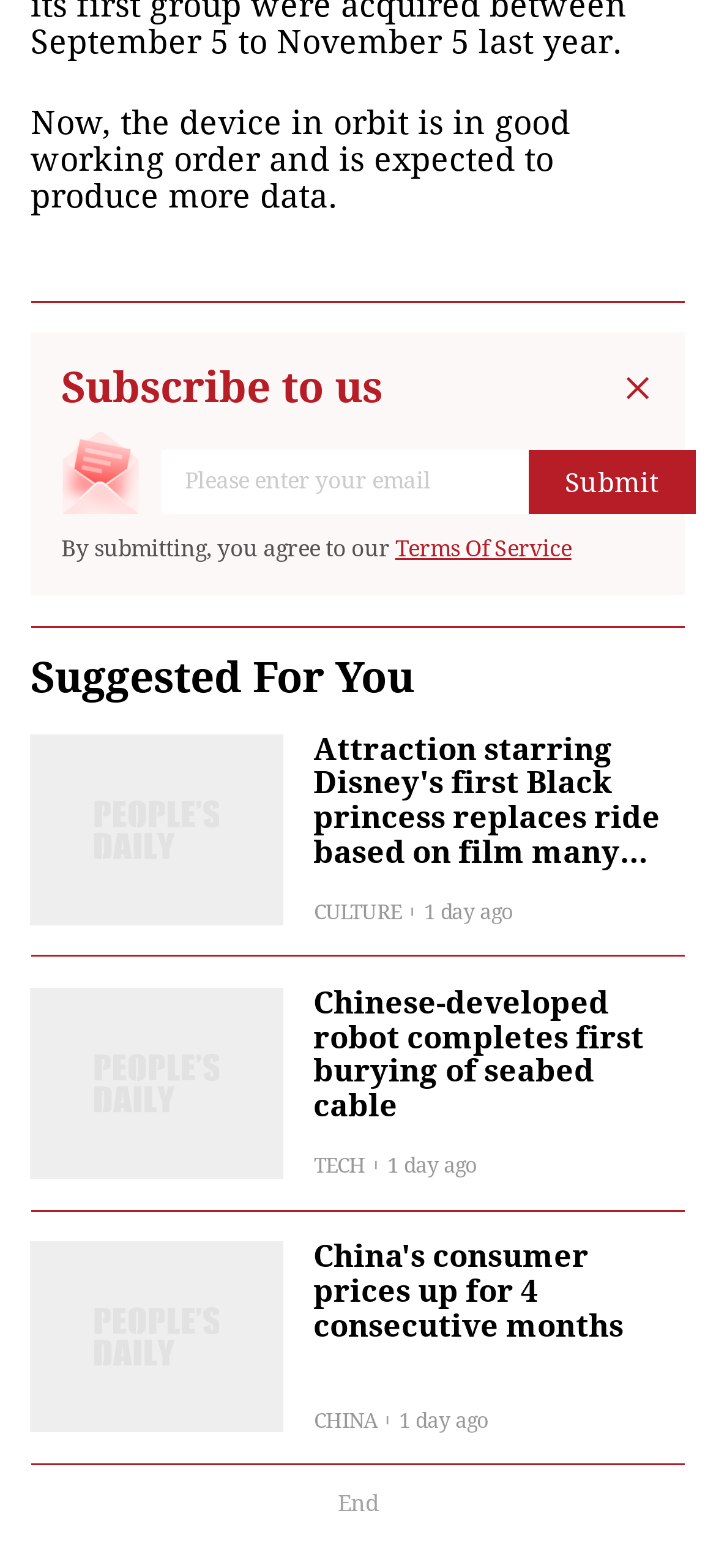What is the last element on the webpage?
Using the visual information, reply with a single word or short phrase.

End